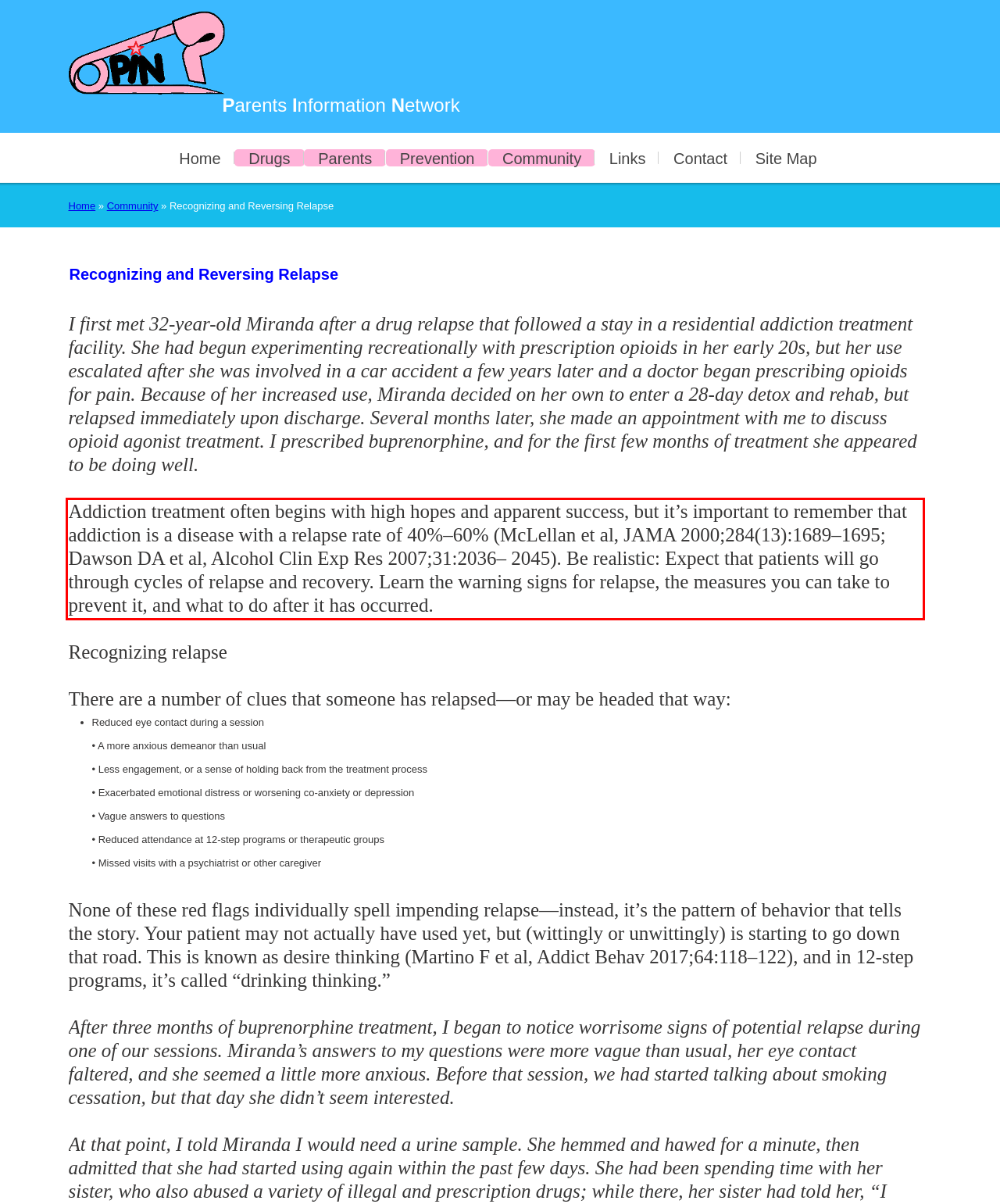Please recognize and transcribe the text located inside the red bounding box in the webpage image.

Addiction treatment often begins with high hopes and apparent success, but it’s important to remember that addiction is a disease with a relapse rate of 40%–60% (McLellan et al, JAMA 2000;284(13):1689–1695; Dawson DA et al, Alcohol Clin Exp Res 2007;31:2036– 2045). Be realistic: Expect that patients will go through cycles of relapse and recovery. Learn the warning signs for relapse, the measures you can take to prevent it, and what to do after it has occurred.